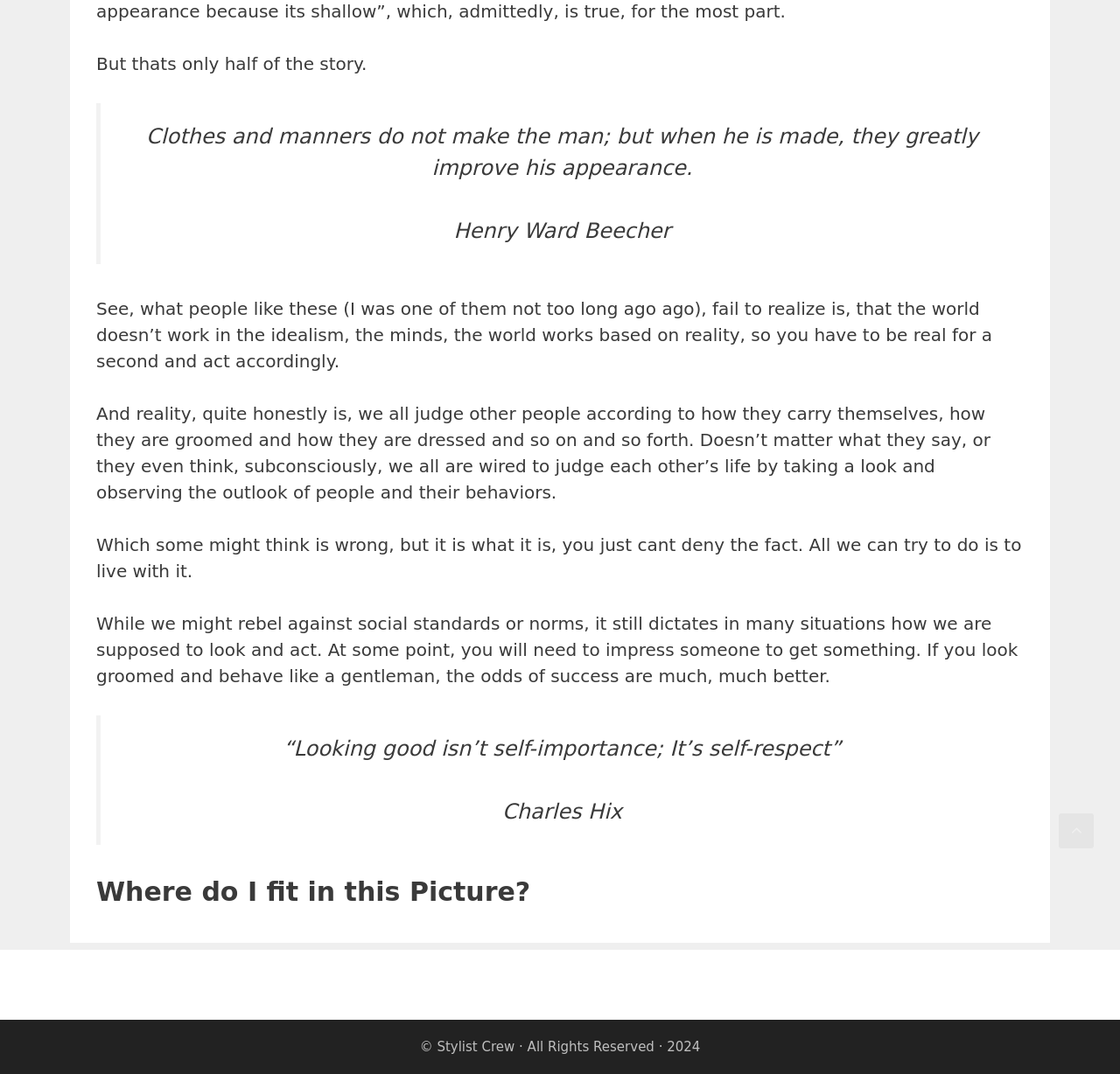What is the significance of the quote '“Looking good isn’t self-importance; It’s self-respect”'?
Analyze the image and deliver a detailed answer to the question.

The quote is highlighted in a blockquote on the webpage, and it suggests that taking care of one's appearance is not about being self-important, but rather about having self-respect. This quote reinforces the idea that presenting oneself well is important for making a good impression and achieving success.